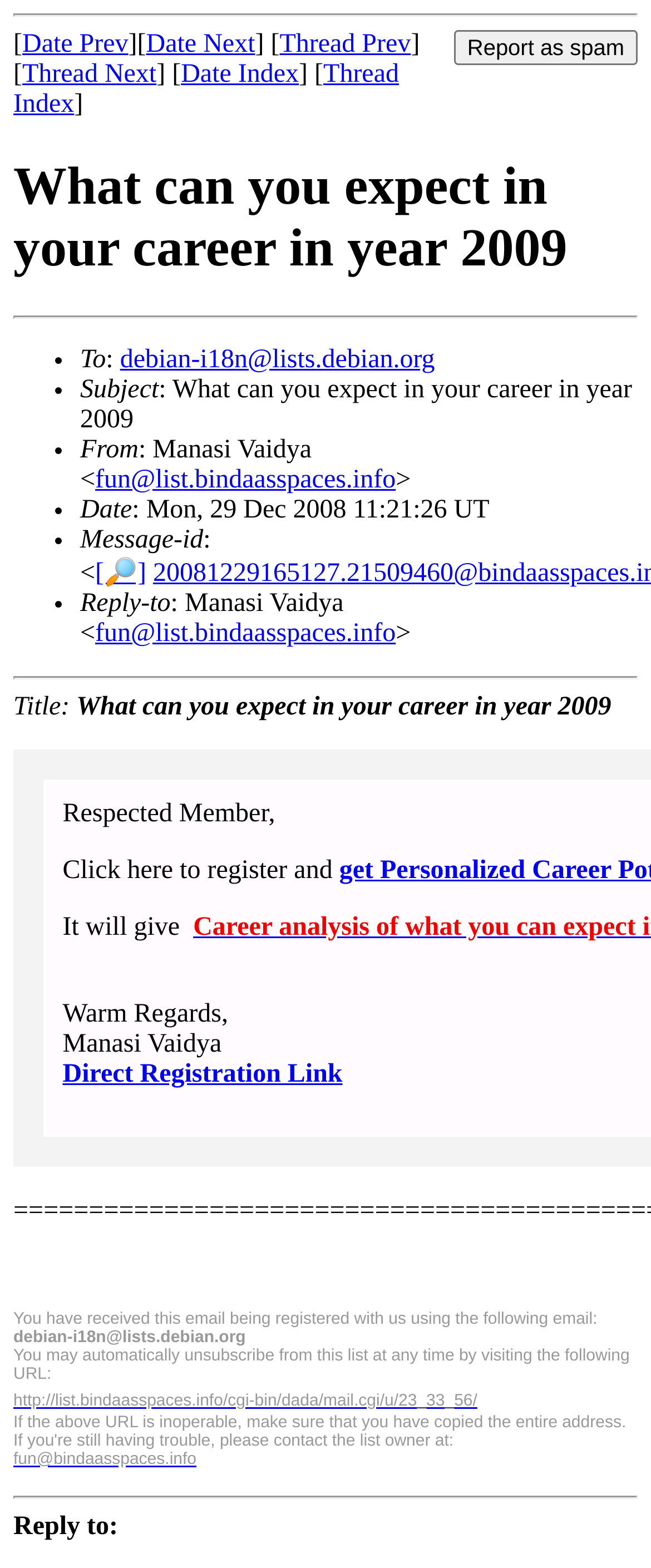Determine the bounding box coordinates for the clickable element to execute this instruction: "Reply to the email". Provide the coordinates as four float numbers between 0 and 1, i.e., [left, top, right, bottom].

[0.021, 0.964, 0.181, 0.982]